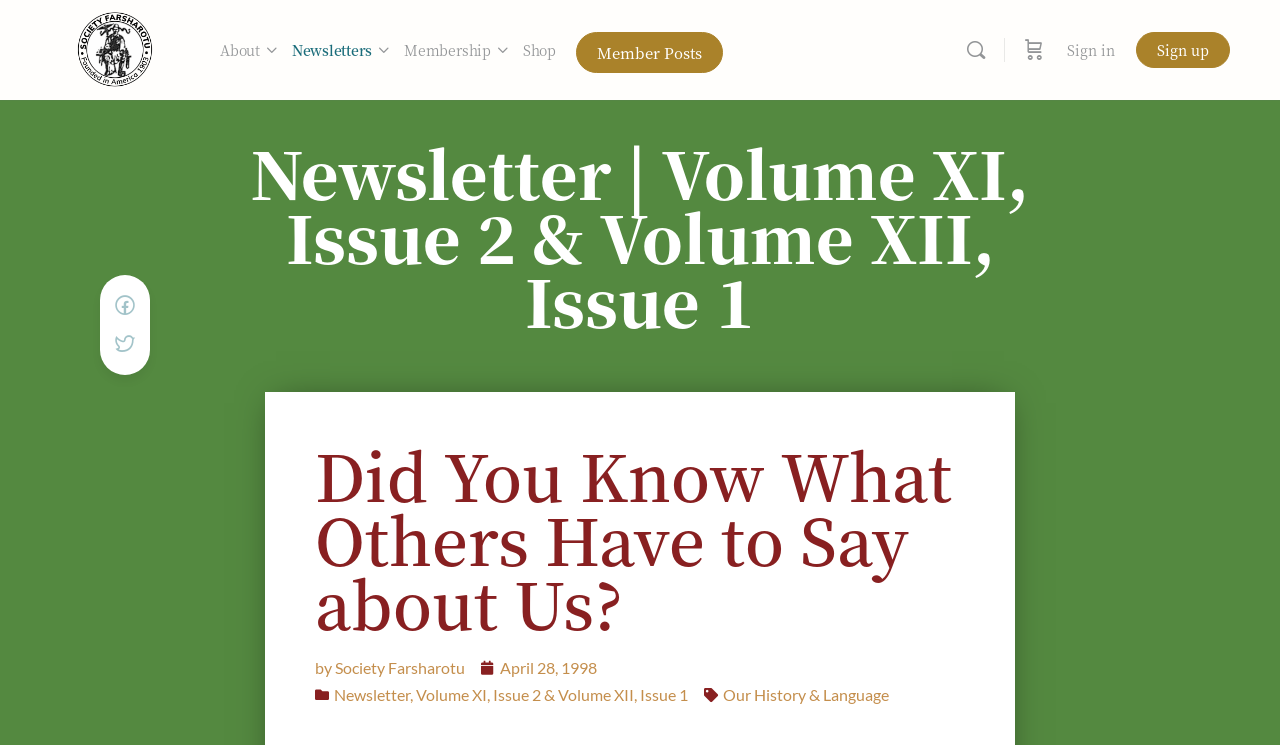Please specify the bounding box coordinates of the clickable region to carry out the following instruction: "Search for something". The coordinates should be four float numbers between 0 and 1, in the format [left, top, right, bottom].

[0.747, 0.051, 0.778, 0.083]